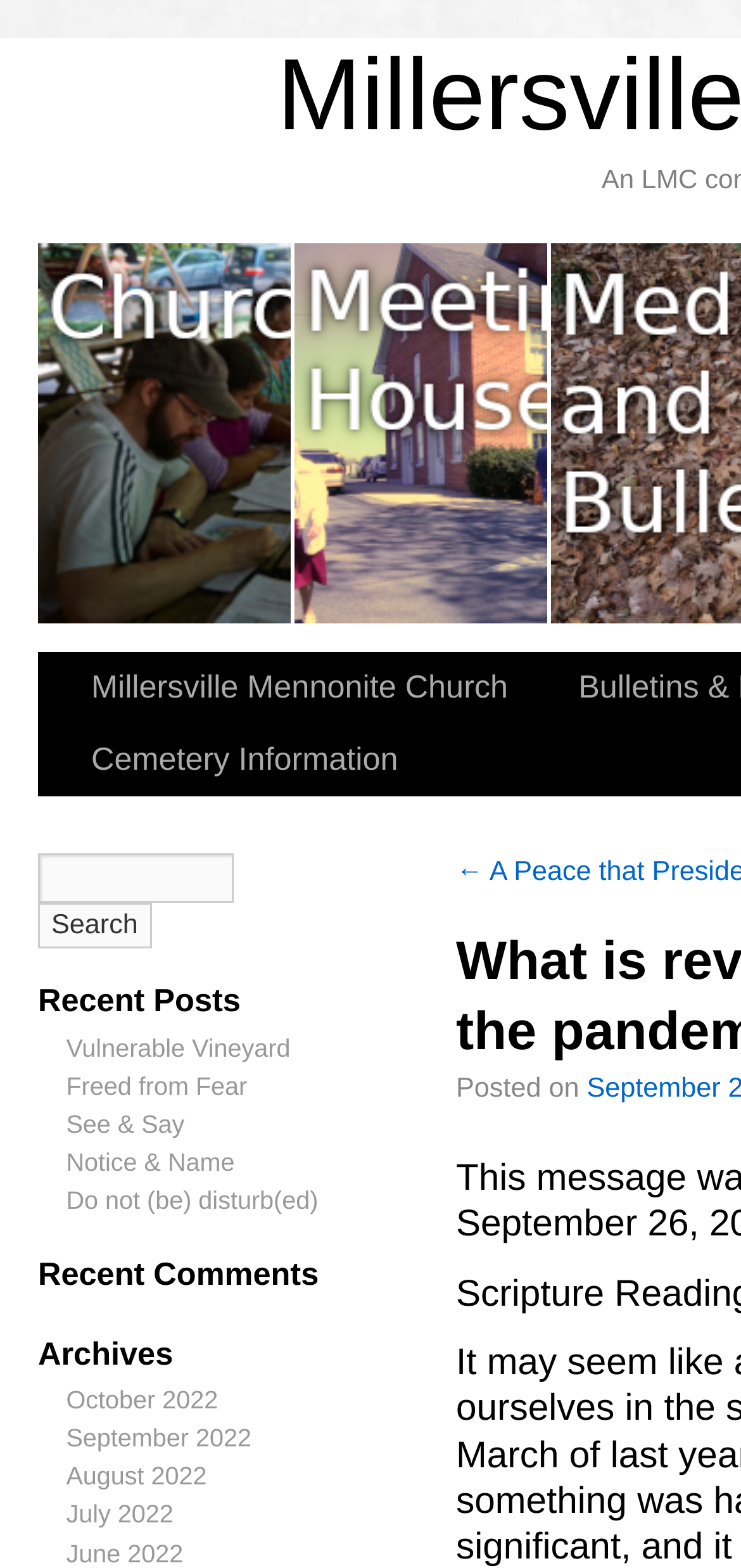Kindly provide the bounding box coordinates of the section you need to click on to fulfill the given instruction: "Go to last slide".

None